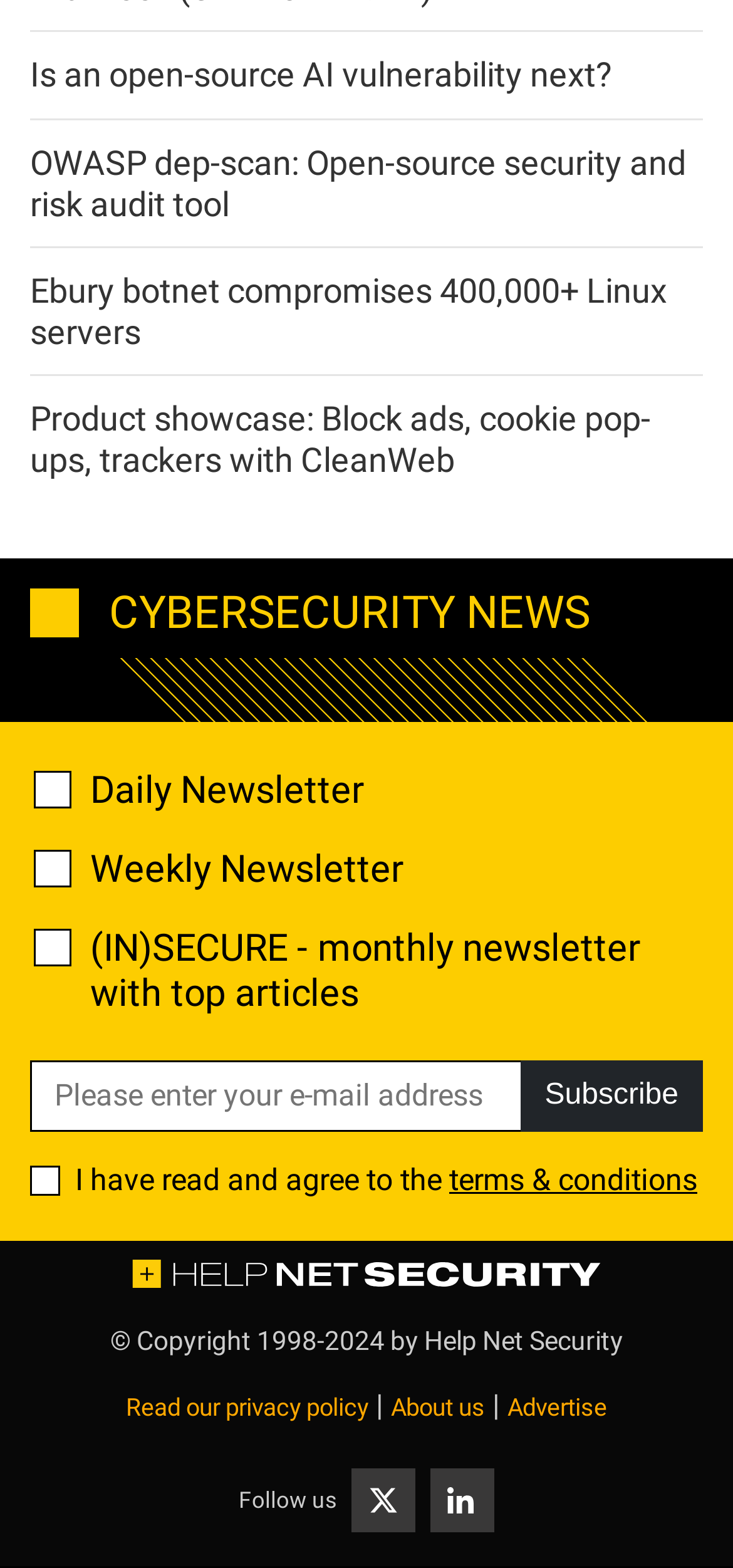Based on the image, please elaborate on the answer to the following question:
What is the copyright year range?

I can see a StaticText element with the content '© Copyright 1998-2024 by'. This indicates that the copyright year range is from 1998 to 2024.